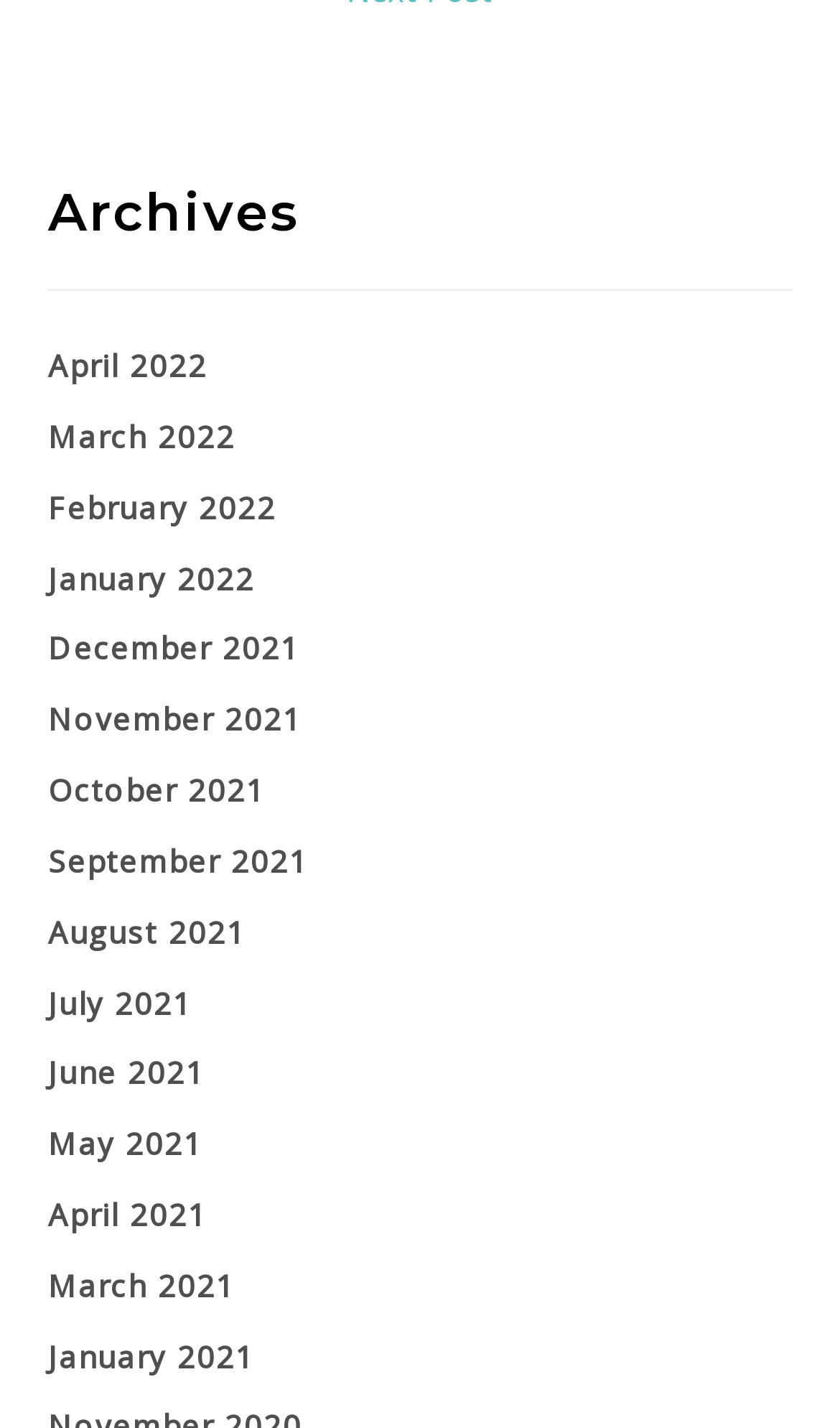What is the earliest month listed?
Please answer the question with a single word or phrase, referencing the image.

January 2021